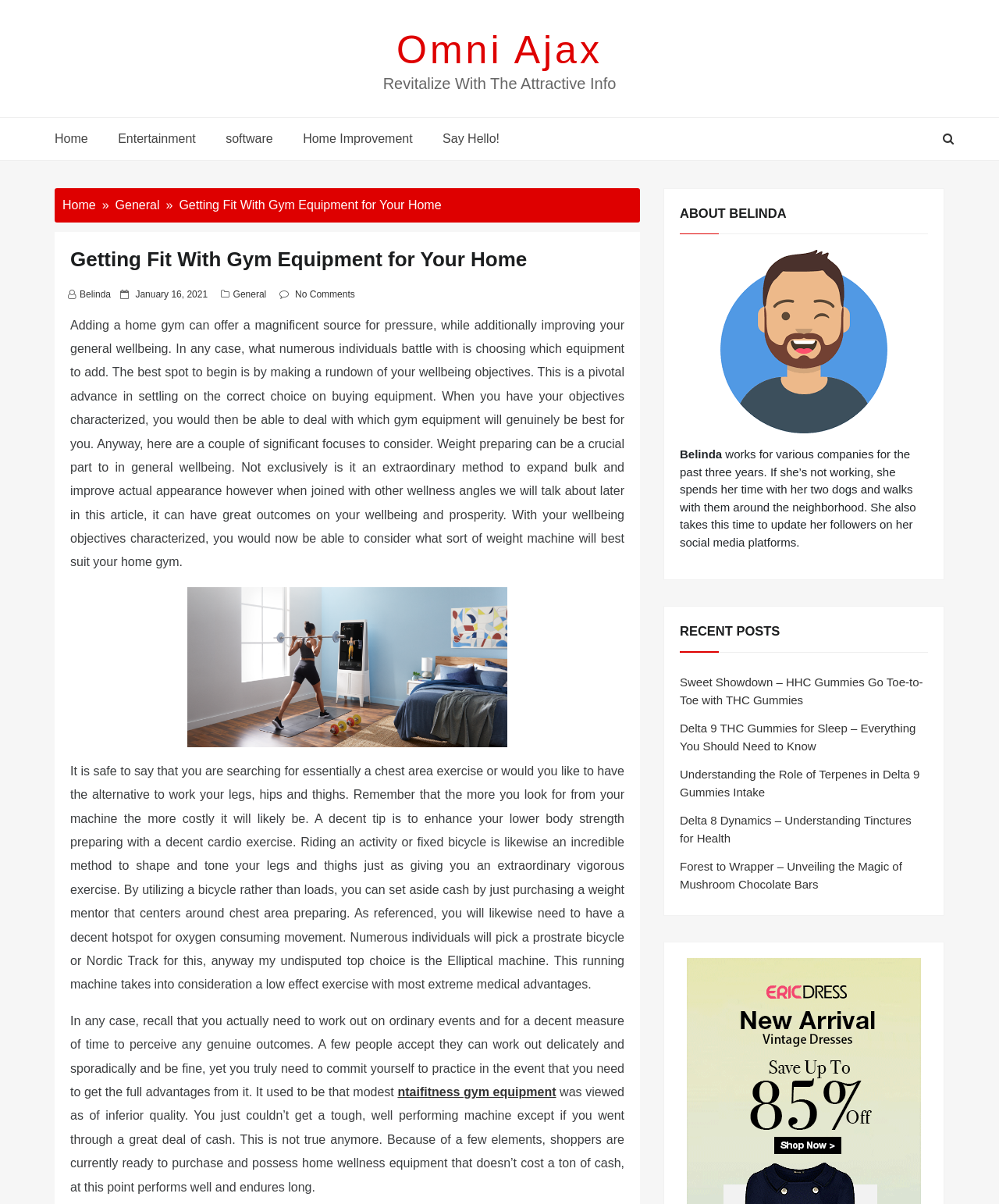Mark the bounding box of the element that matches the following description: "ntaifitness gym equipment".

[0.398, 0.901, 0.557, 0.912]